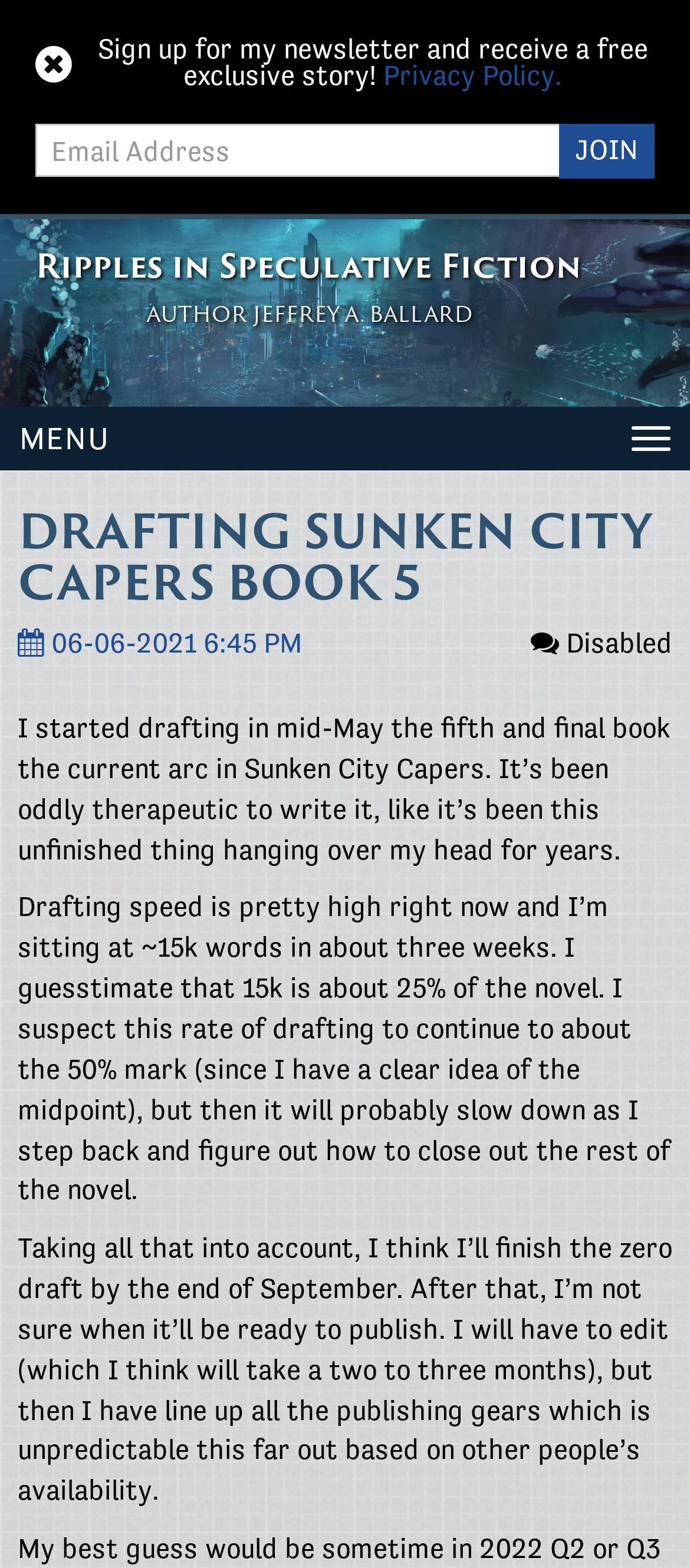What is the estimated completion date of the zero draft?
Use the information from the screenshot to give a comprehensive response to the question.

I found this information by reading the text that says 'Taking all that into account, I think I’ll finish the zero draft by the end of September.' This implies that the author expects to complete the zero draft by the end of September.